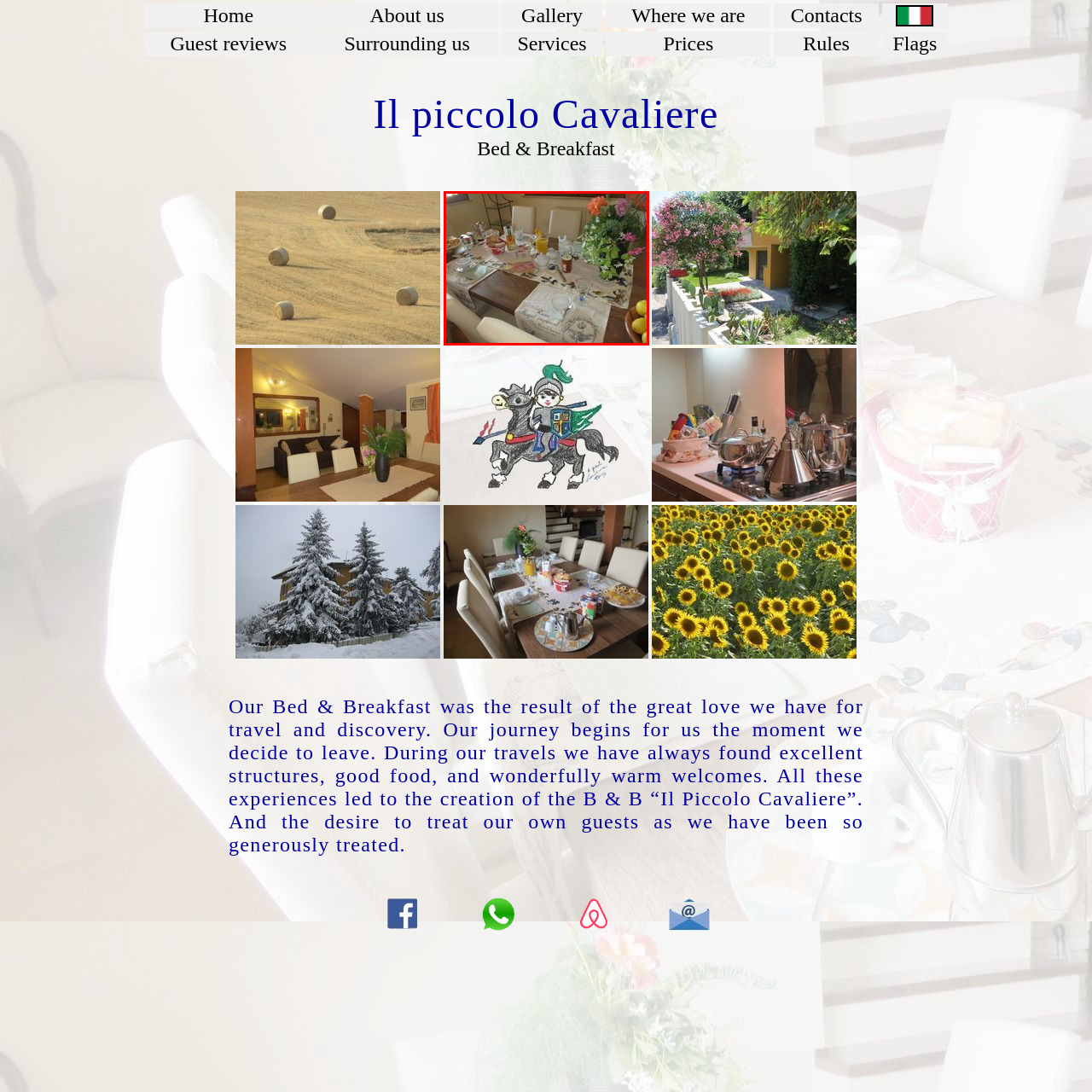Focus on the area marked by the red box, What is the color of the chairs? 
Answer briefly using a single word or phrase.

Light-colored